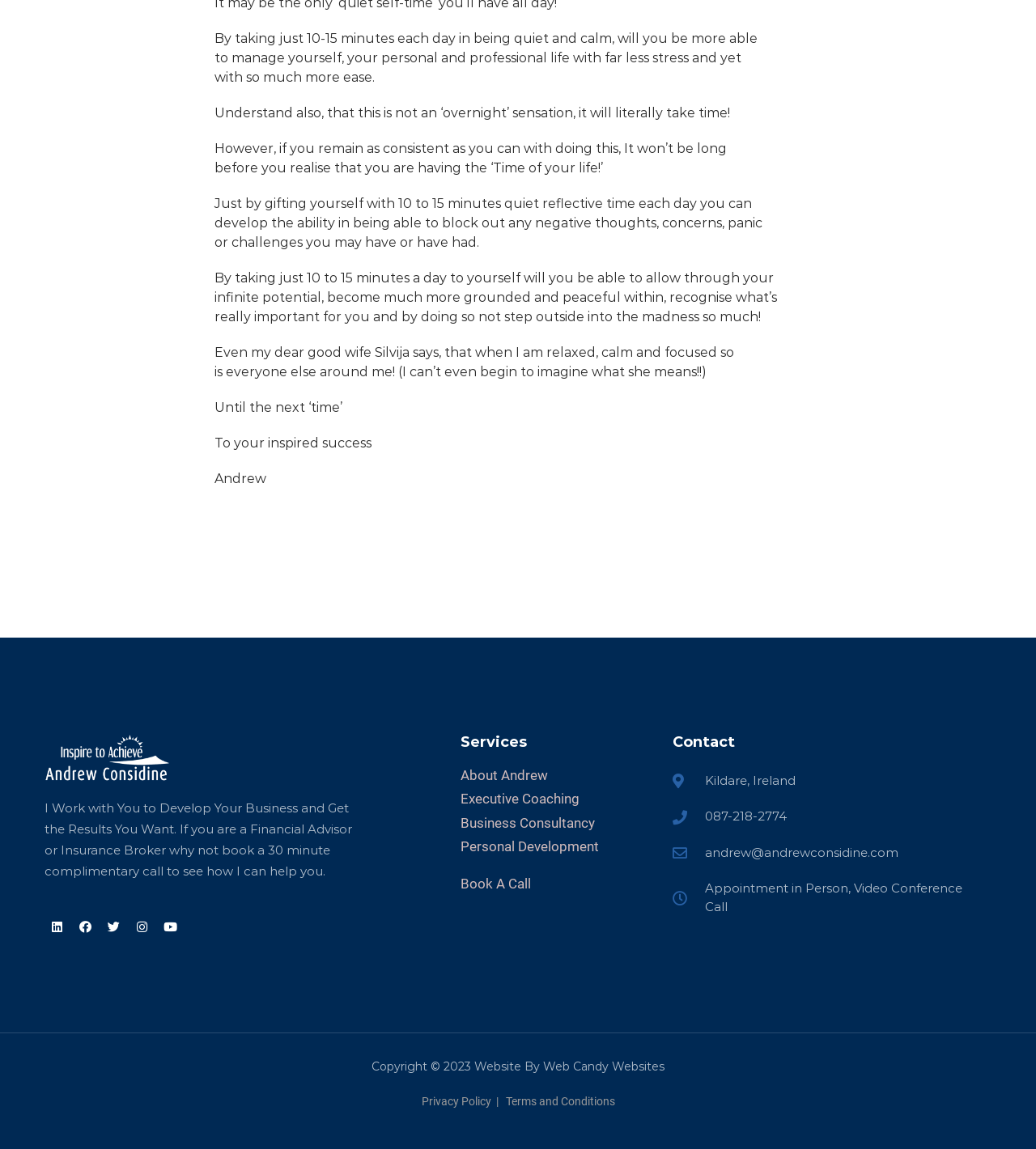Use the details in the image to answer the question thoroughly: 
What is the purpose of the complimentary call?

The purpose of the complimentary call is mentioned in the text that says 'If you are a Financial Advisor or Insurance Broker why not book a 30 minute complimentary call to see how I can help you'.